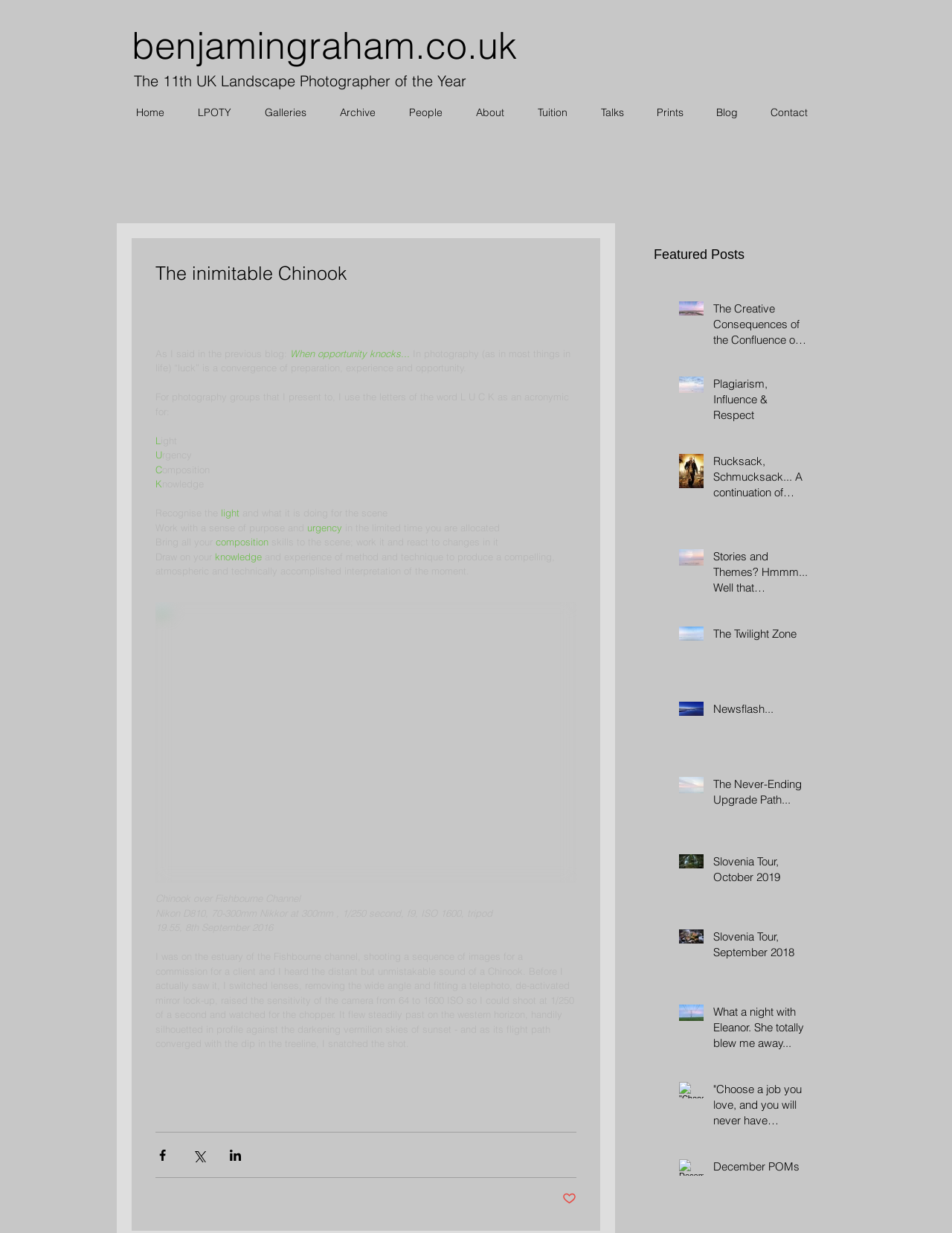Could you please study the image and provide a detailed answer to the question:
What is the photographer's name?

The photographer's name is Benjamin Graham, which can be inferred from the website's URL 'benjamingraham.co.uk' and the heading 'benjamingraham.co.uk' at the top of the webpage.